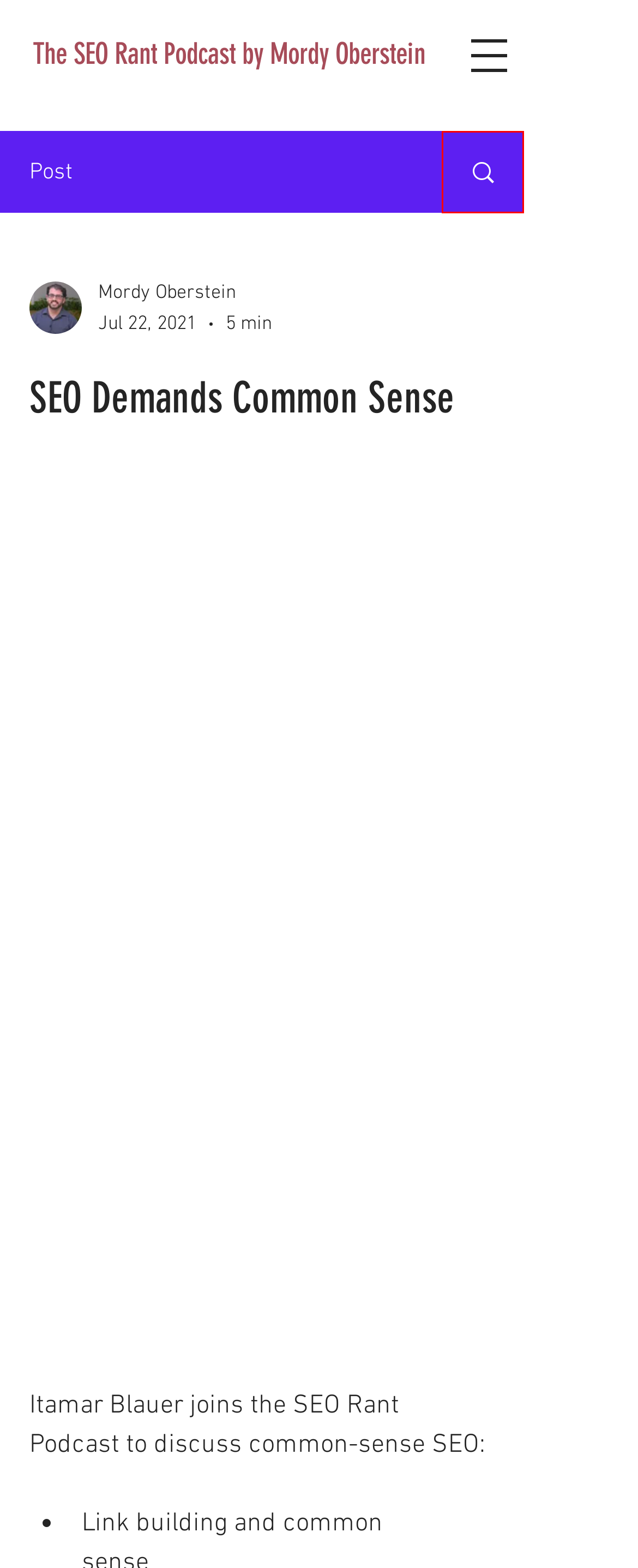You have a screenshot of a webpage, and a red bounding box highlights an element. Select the webpage description that best fits the new page after clicking the element within the bounding box. Options are:
A. Women in Tech: Where We're at in 2024
B. Who Is Mordy Oberstein? | The SEO Rant Podcast
C. About the Best SEO Rant Podcast by Mordy Oberstein
D. Best SEO Podcast Episodes | The SEO Rant by Mordy Oberstein
E. What Content Should SMBs Focus On?
F. Top Content Myths SEOs Should Know About
G. Award Winning Influencer Marketing Agency | Cure Media
H. The Best SEO Rant Podcast by Mordy Oberstein

D